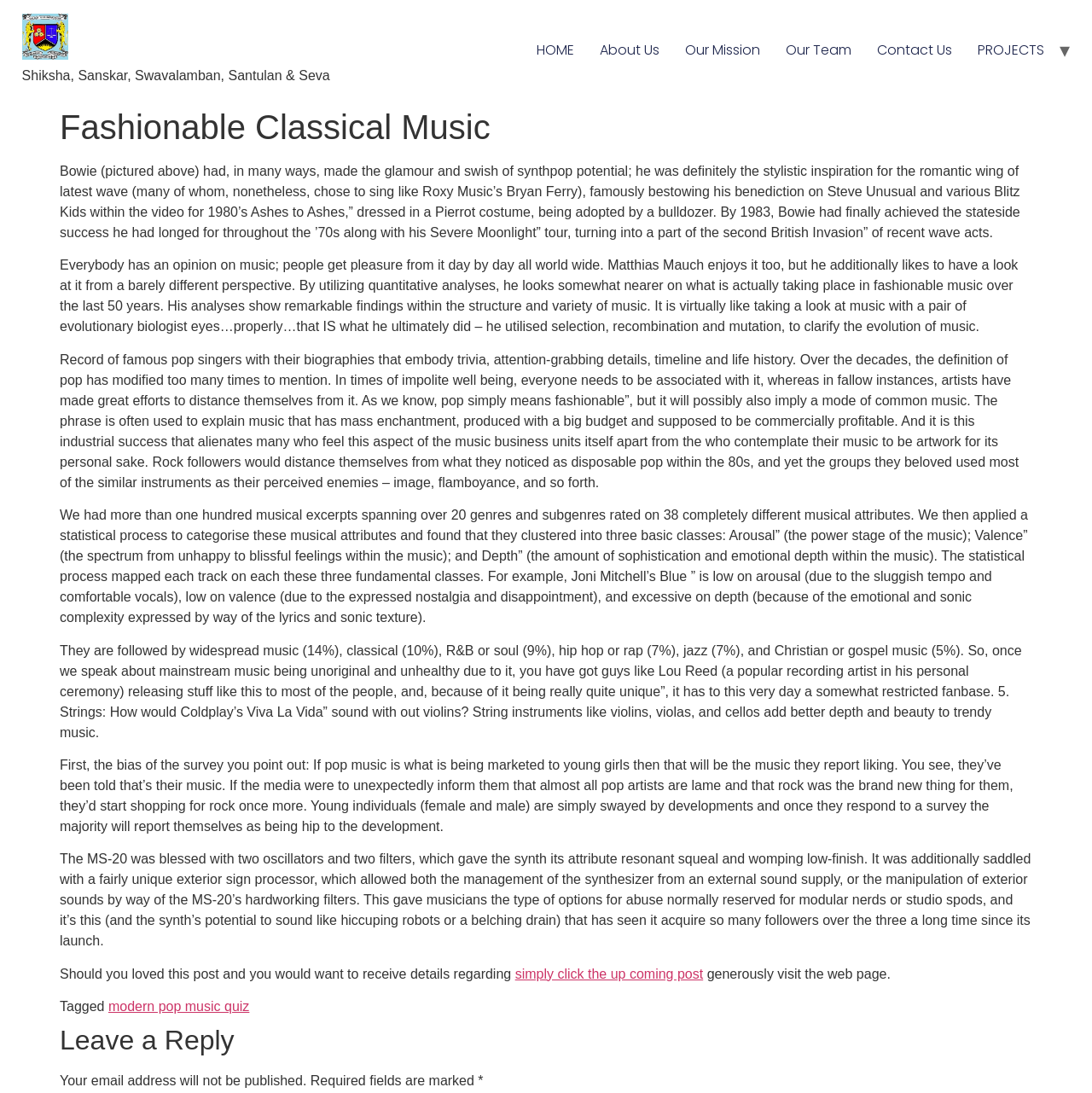Can you find the bounding box coordinates of the area I should click to execute the following instruction: "Click the HOME link"?

[0.48, 0.03, 0.538, 0.061]